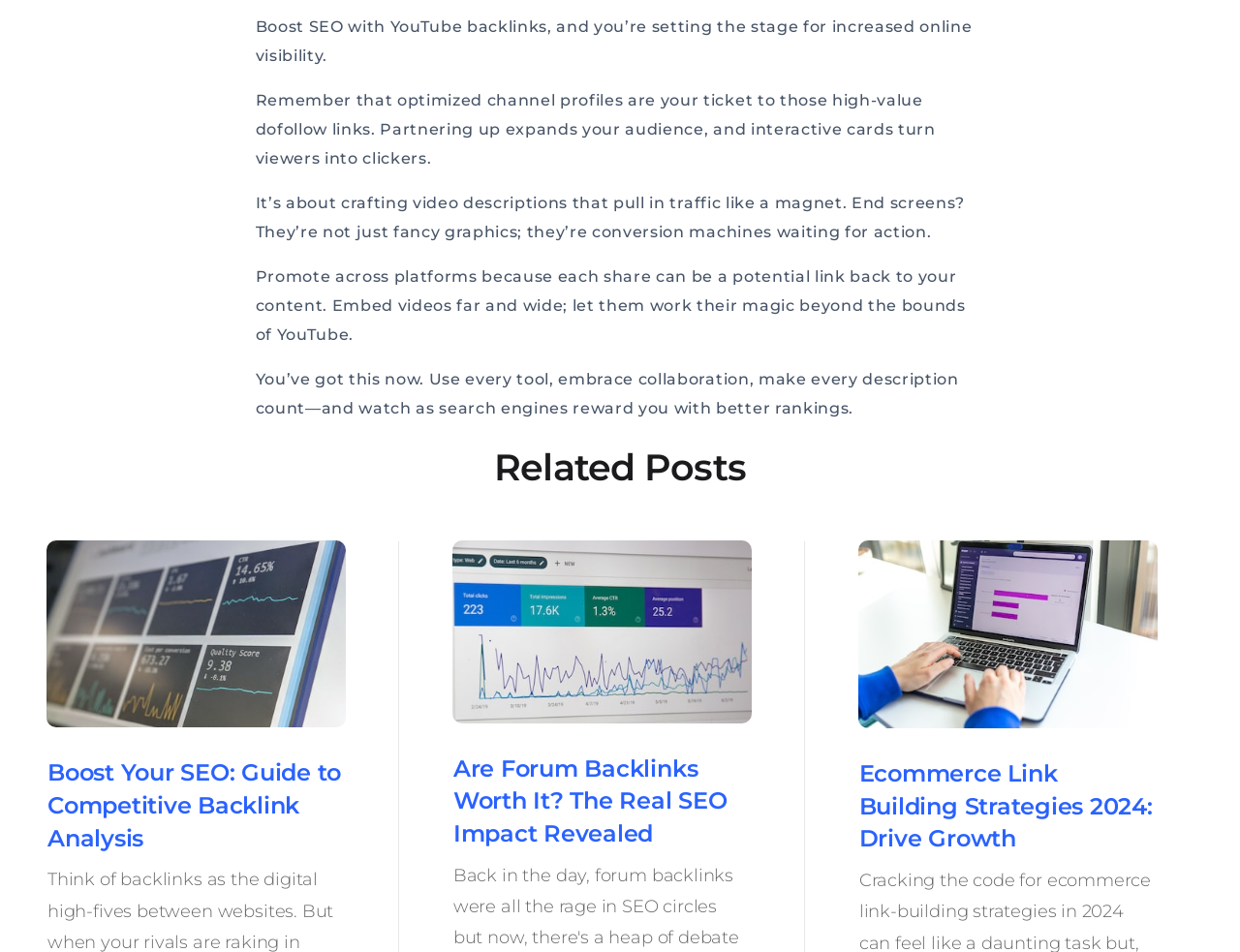How many related posts are listed?
Provide a comprehensive and detailed answer to the question.

There are three related posts listed on the webpage, including 'Boost Your SEO: Guide to Competitive Backlink Analysis', 'Are Forum Backlinks Worth It? The Real SEO Impact Revealed', and 'Ecommerce Link Building Strategies 2024: Drive Growth'.